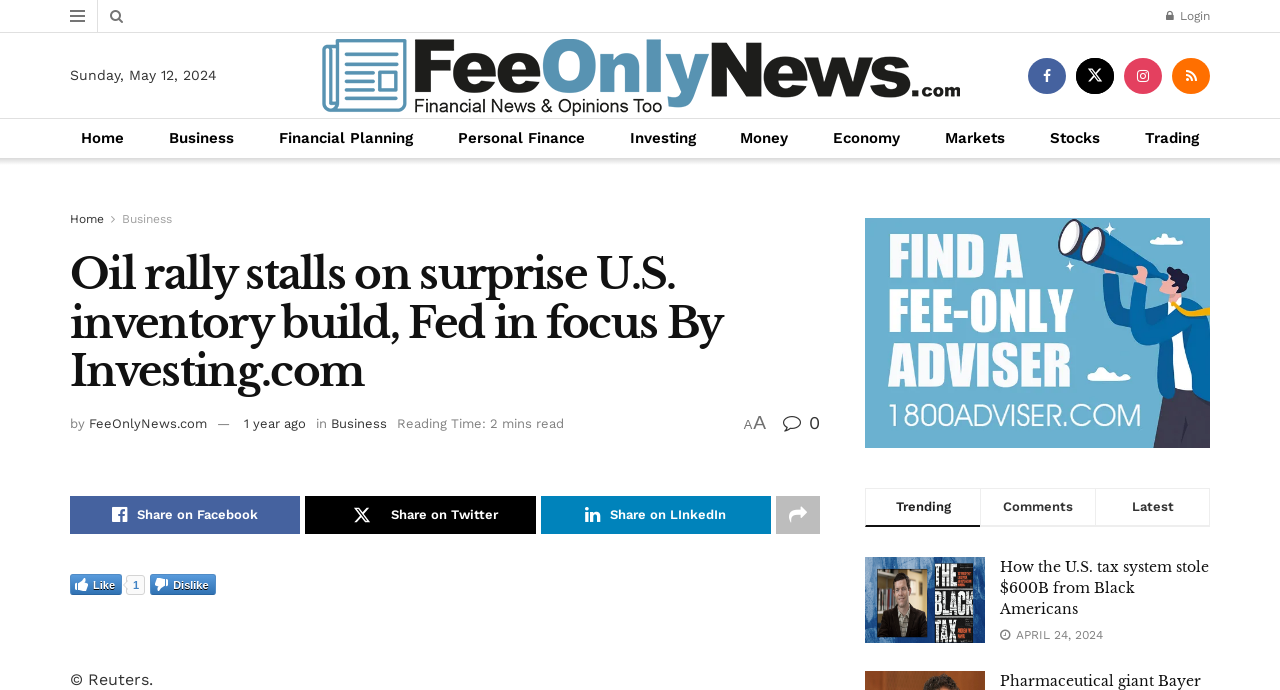Determine the bounding box coordinates of the clickable element to achieve the following action: 'View the trending news'. Provide the coordinates as four float values between 0 and 1, formatted as [left, top, right, bottom].

[0.7, 0.723, 0.743, 0.745]